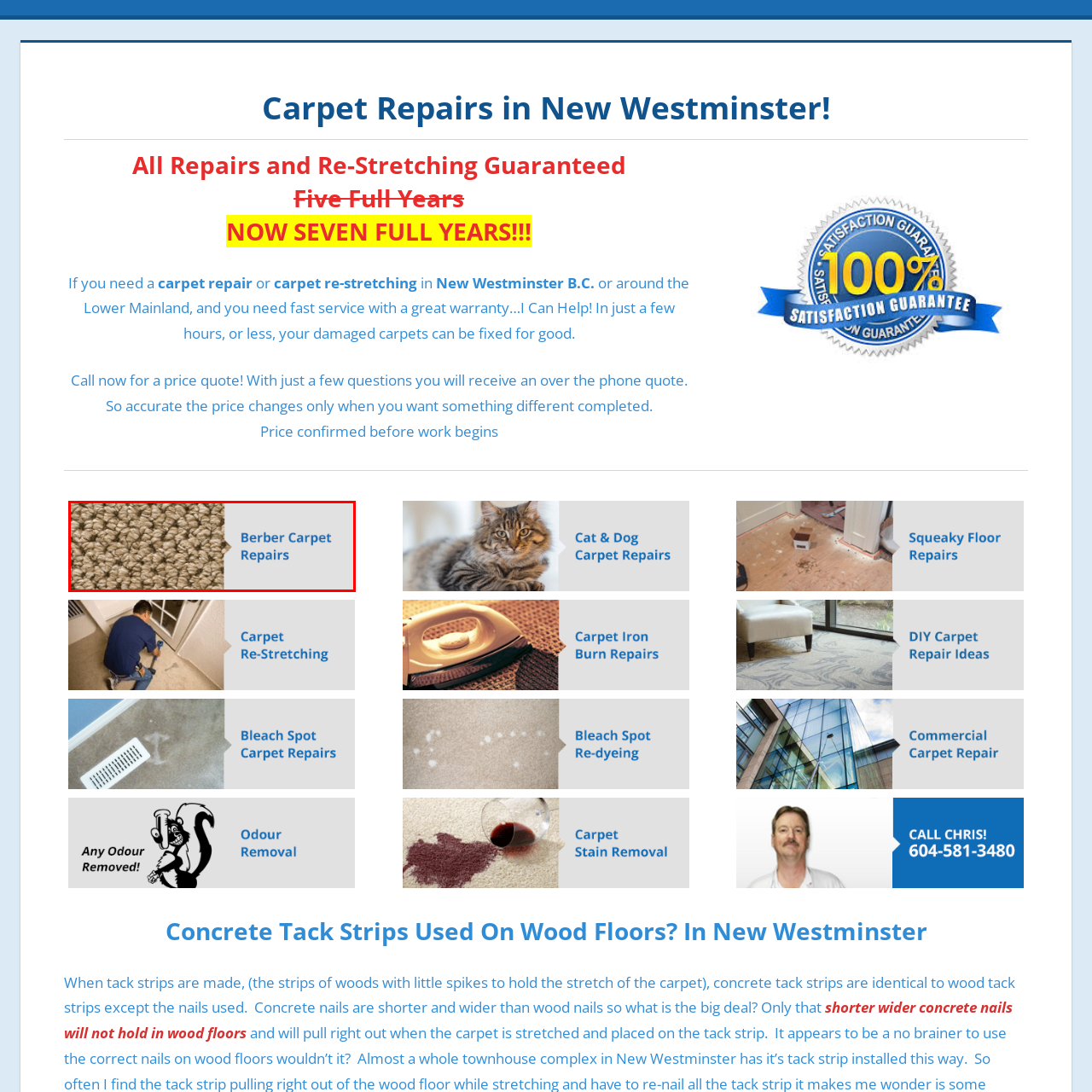What service is being offered?
Analyze the highlighted section in the red bounding box of the image and respond to the question with a detailed explanation.

The image features a section of Berber carpet and the text 'Berber Carpet Repairs', which suggests that the service being offered is repair services for Berber carpets, aimed at restoring their quality and appearance.